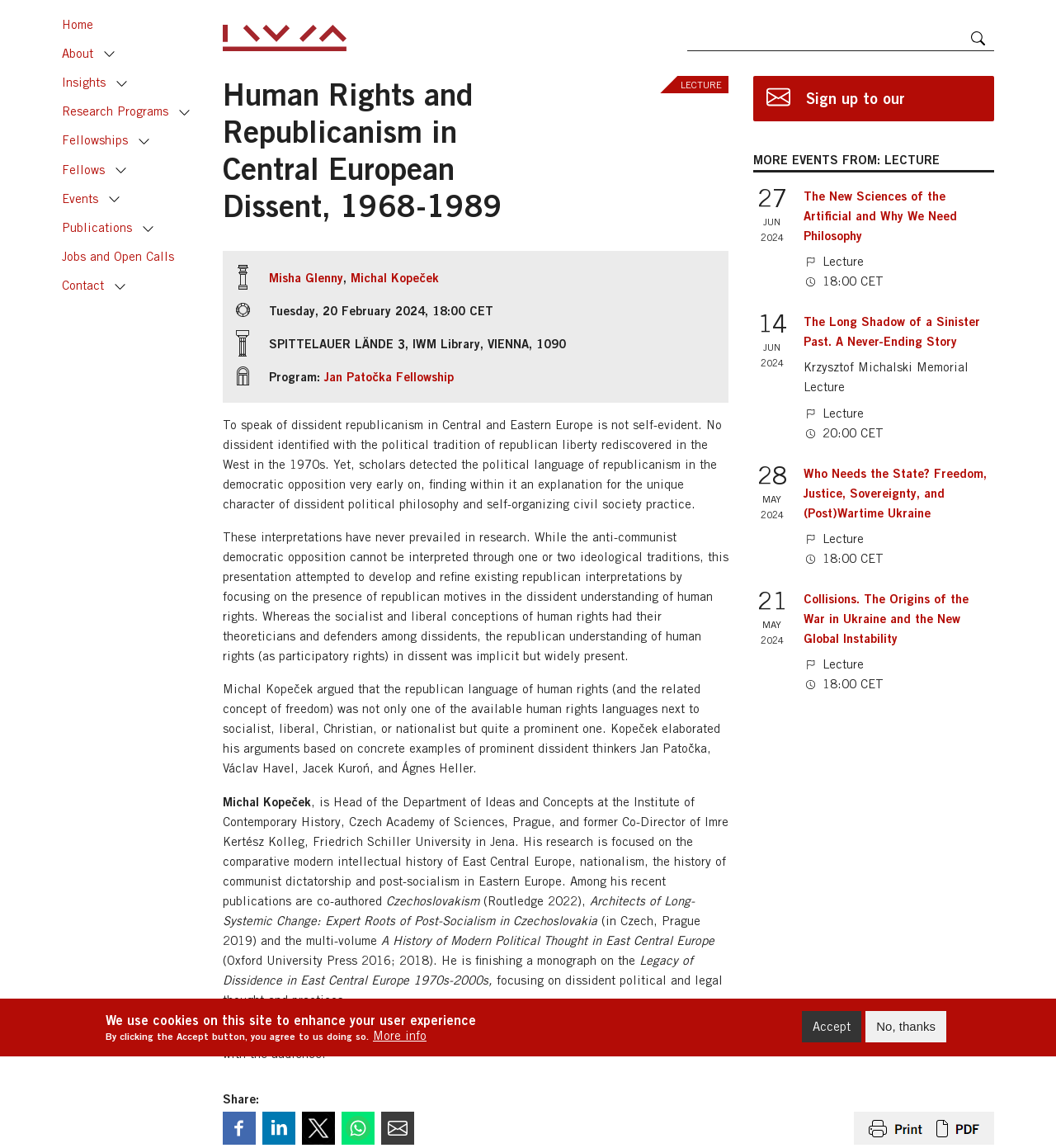Identify the bounding box coordinates of the part that should be clicked to carry out this instruction: "Search for a keyword".

[0.651, 0.022, 0.91, 0.044]